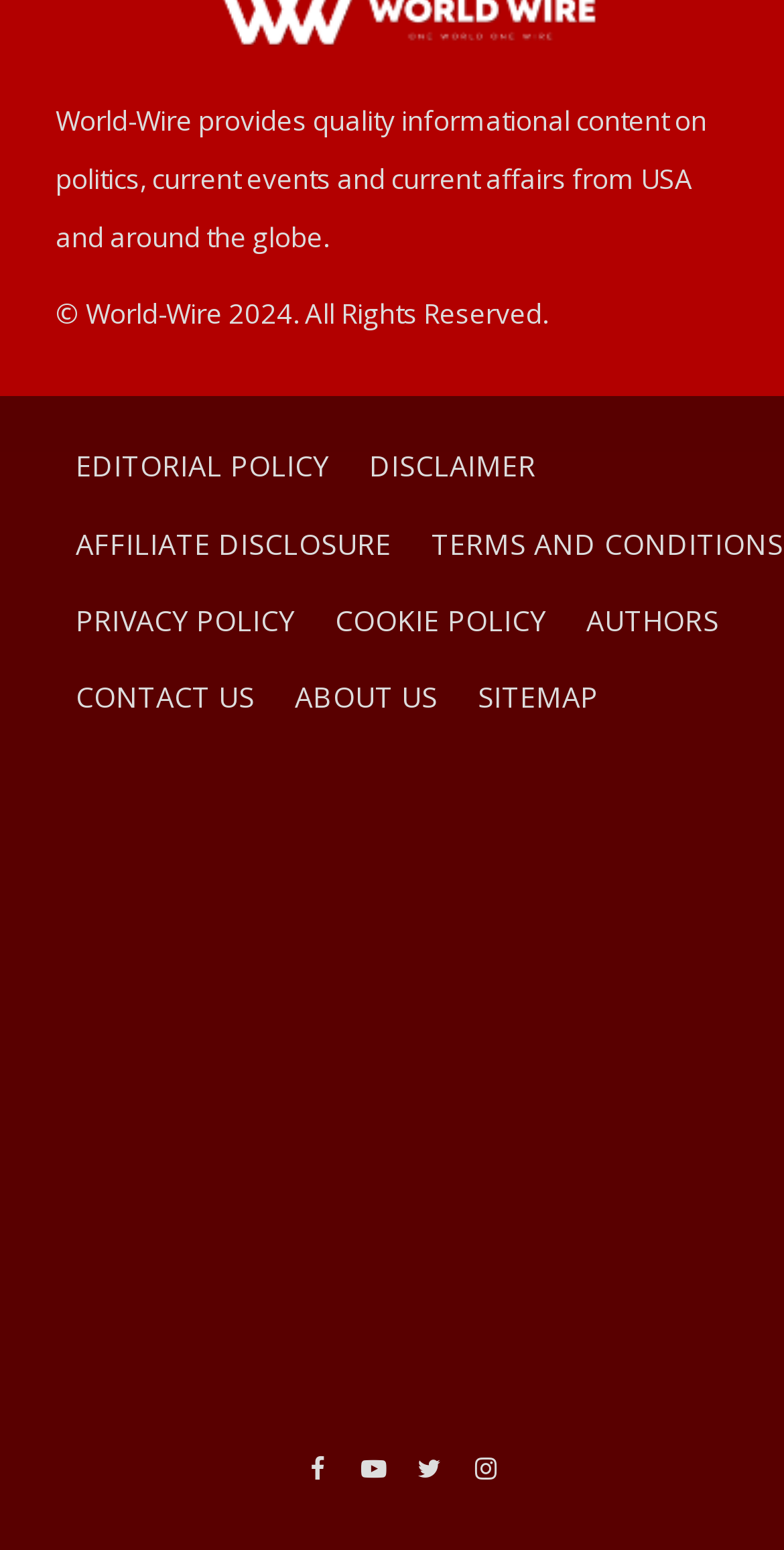Given the description: "Sitemap", determine the bounding box coordinates of the UI element. The coordinates should be formatted as four float numbers between 0 and 1, [left, top, right, bottom].

[0.583, 0.425, 0.788, 0.475]